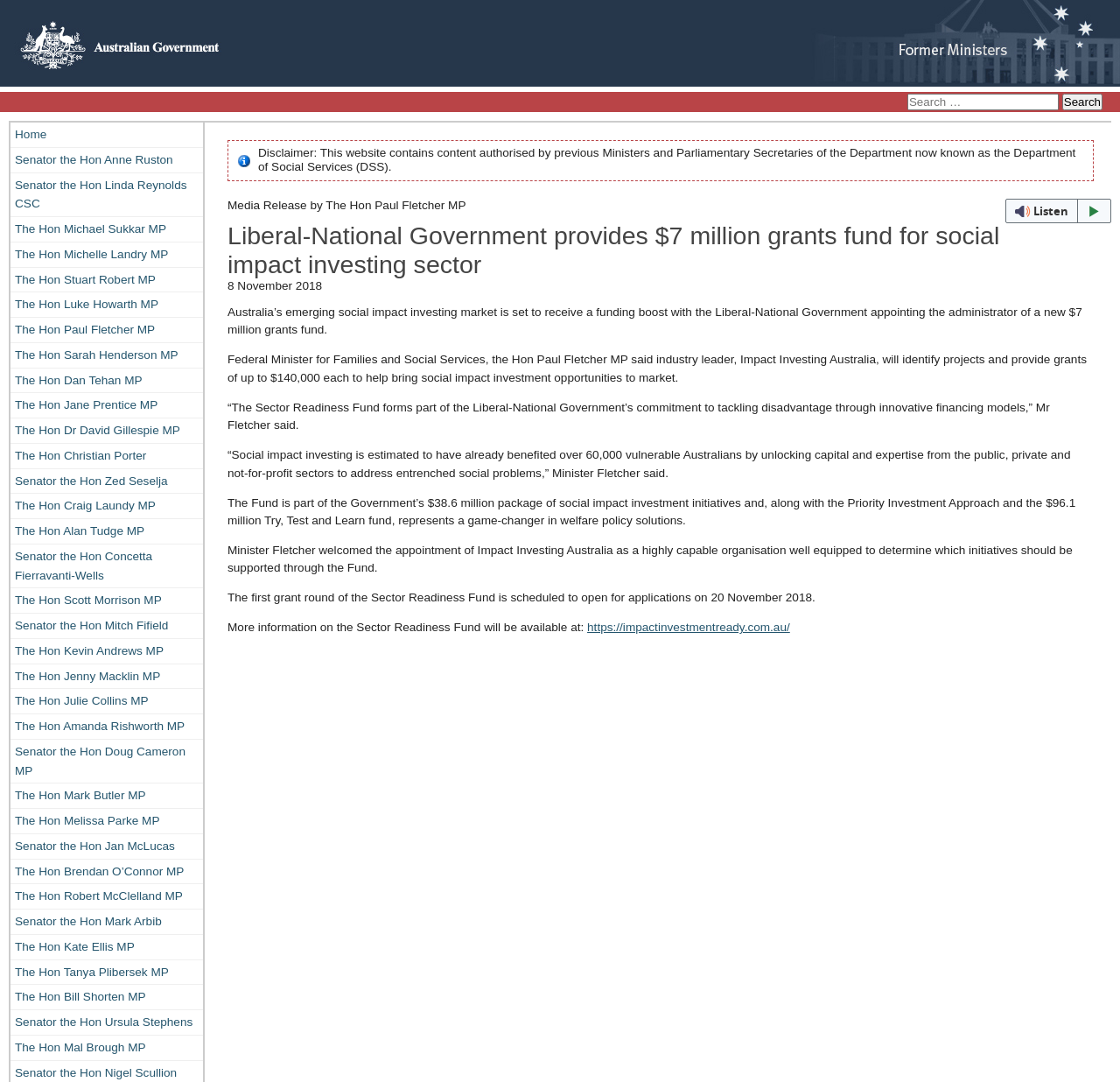Please locate the bounding box coordinates of the element's region that needs to be clicked to follow the instruction: "Visit the Impact Investing Australia website". The bounding box coordinates should be provided as four float numbers between 0 and 1, i.e., [left, top, right, bottom].

[0.524, 0.574, 0.705, 0.586]